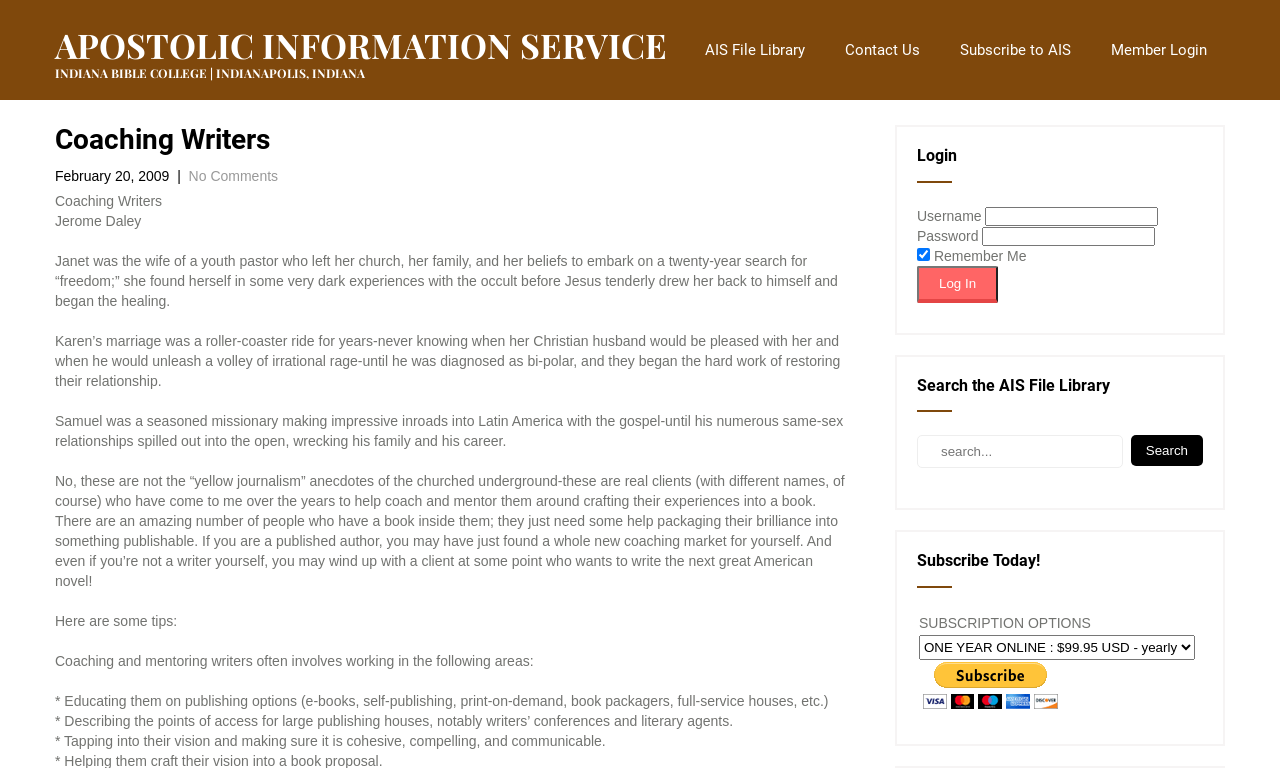Please provide the bounding box coordinates for the UI element as described: "value="Search"". The coordinates must be four floats between 0 and 1, represented as [left, top, right, bottom].

[0.883, 0.567, 0.94, 0.607]